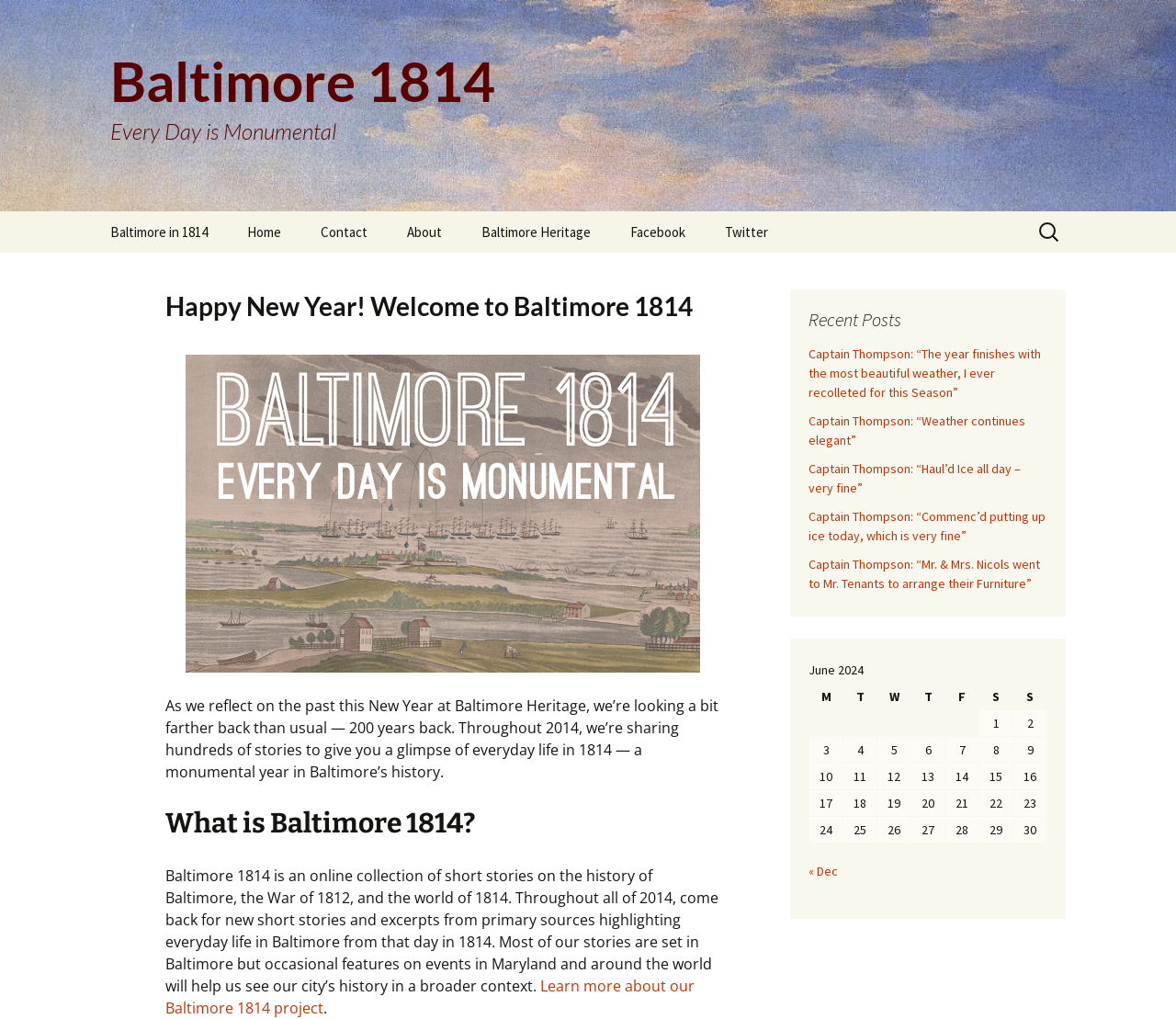Locate the bounding box coordinates of the segment that needs to be clicked to meet this instruction: "View the calendar for June 2024".

[0.688, 0.645, 0.891, 0.828]